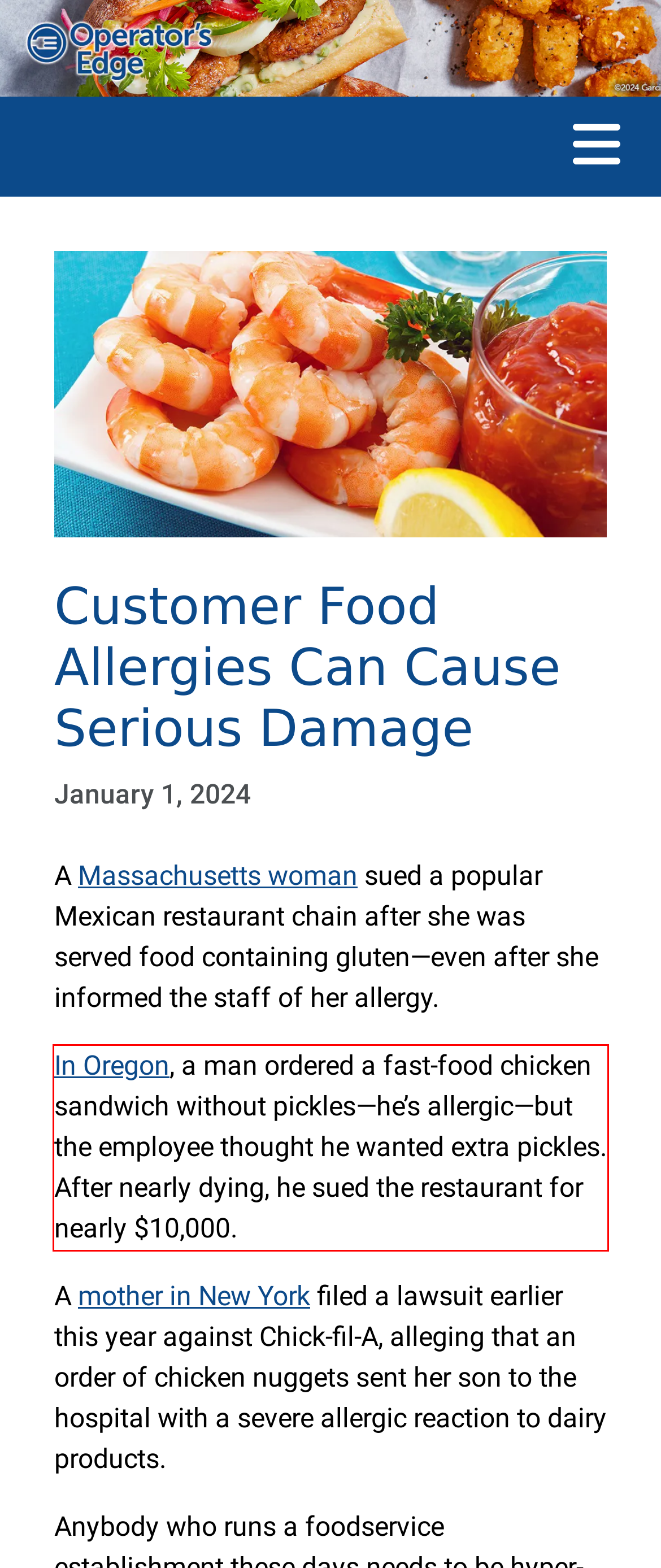Given the screenshot of the webpage, identify the red bounding box, and recognize the text content inside that red bounding box.

In Oregon, a man ordered a fast-food chicken sandwich without pickles—he’s allergic—but the employee thought he wanted extra pickles. After nearly dying, he sued the restaurant for nearly $10,000.